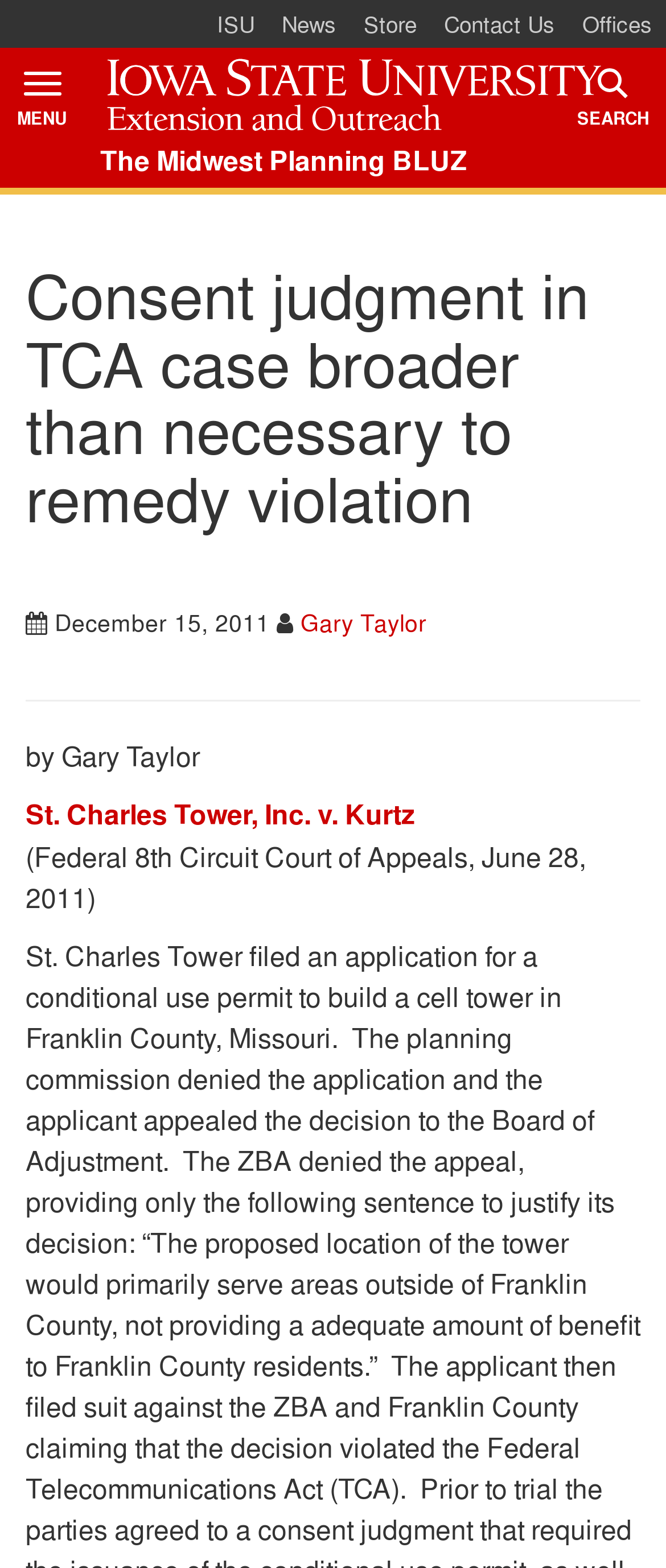Pinpoint the bounding box coordinates of the clickable area needed to execute the instruction: "go to News". The coordinates should be specified as four float numbers between 0 and 1, i.e., [left, top, right, bottom].

[0.403, 0.0, 0.526, 0.03]